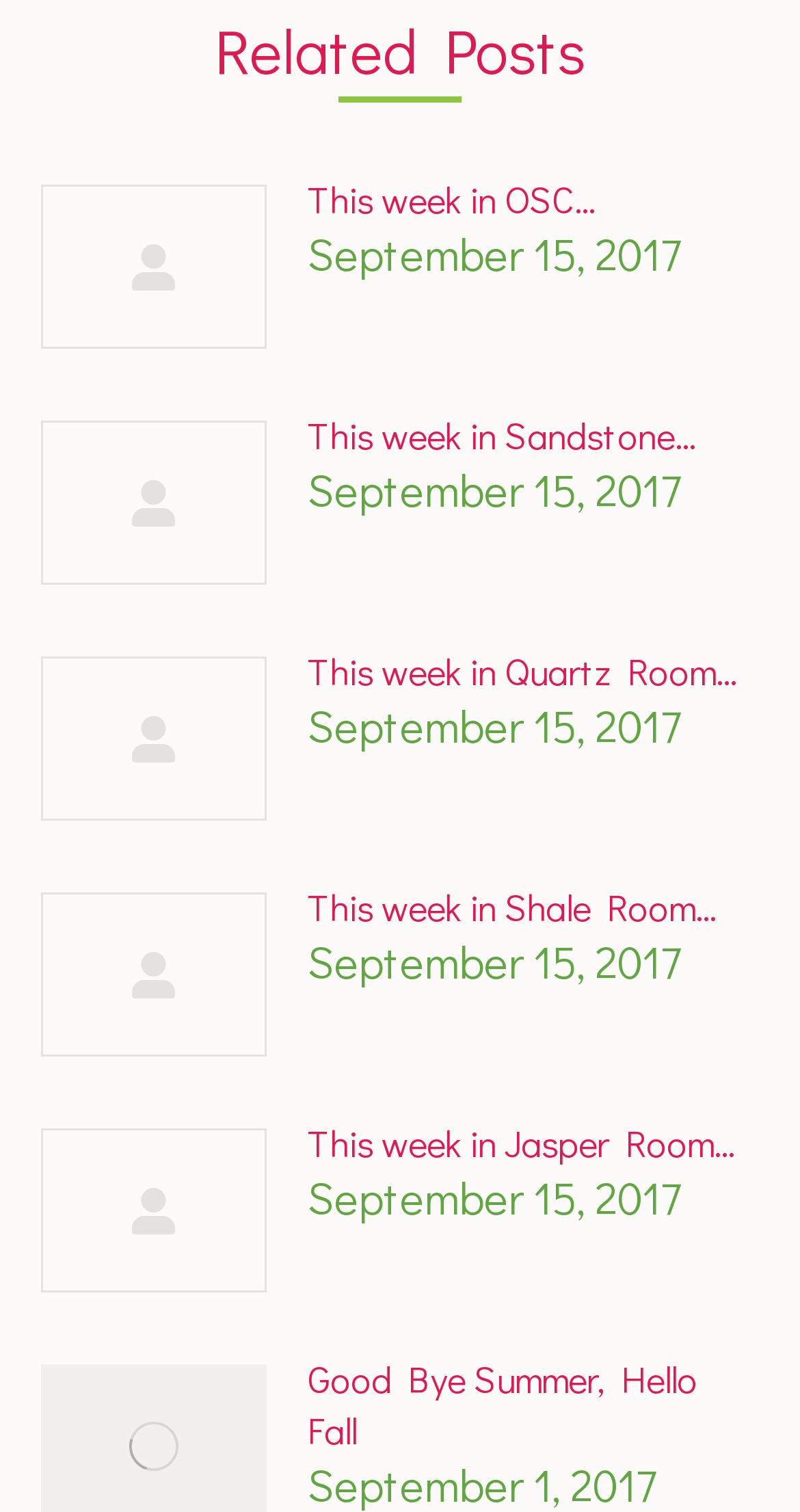What is the title of the last link in the last related post?
Respond with a short answer, either a single word or a phrase, based on the image.

Good Bye Summer, Hello Fall